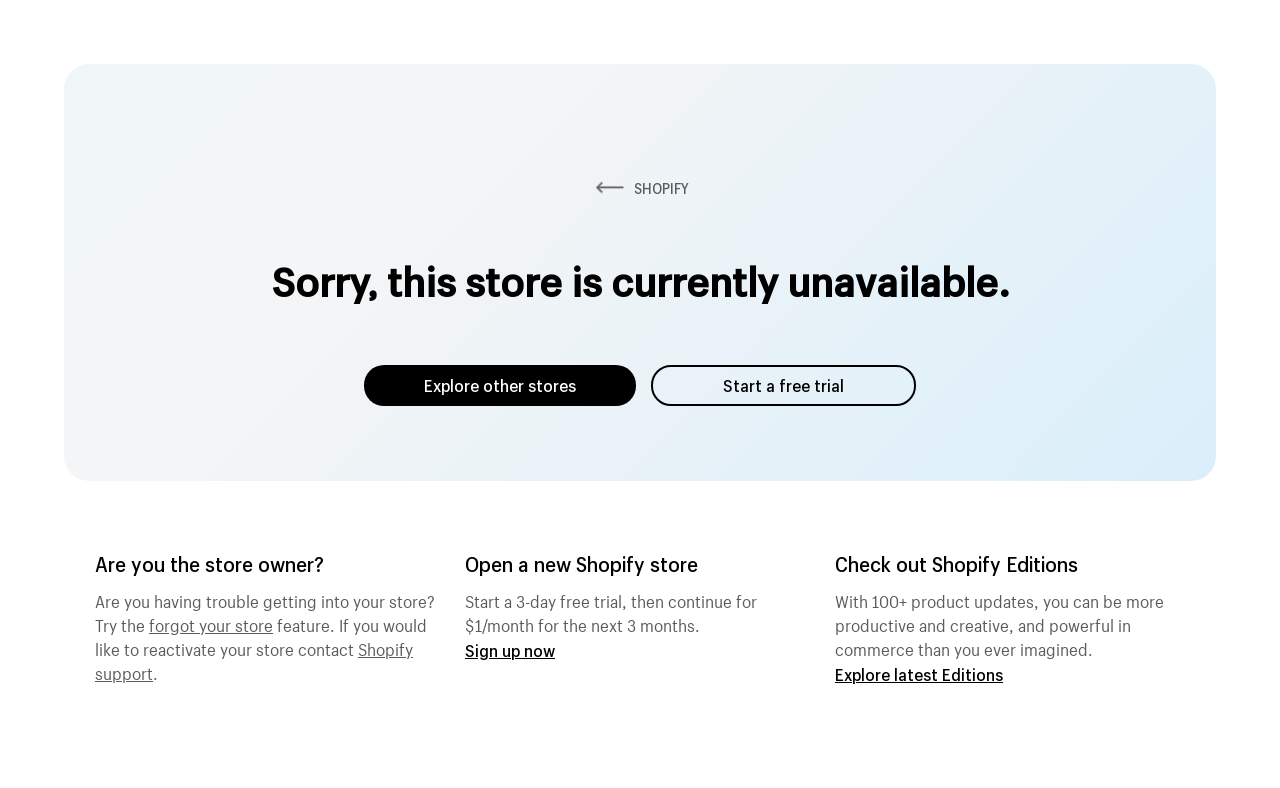Answer the question below in one word or phrase:
What can users do if they want to create a new store?

sign up now